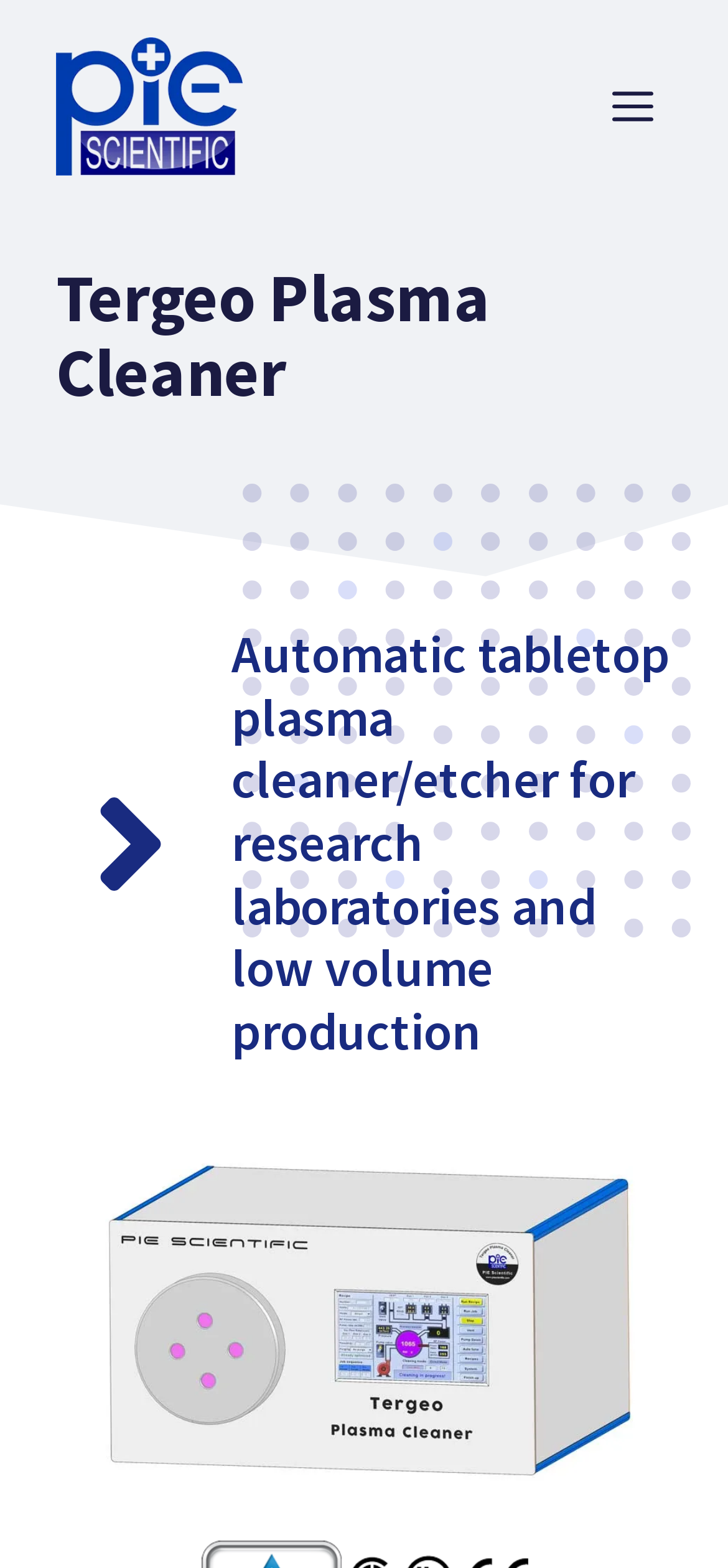Identify the bounding box for the UI element specified in this description: "Menu". The coordinates must be four float numbers between 0 and 1, formatted as [left, top, right, bottom].

[0.79, 0.032, 0.949, 0.103]